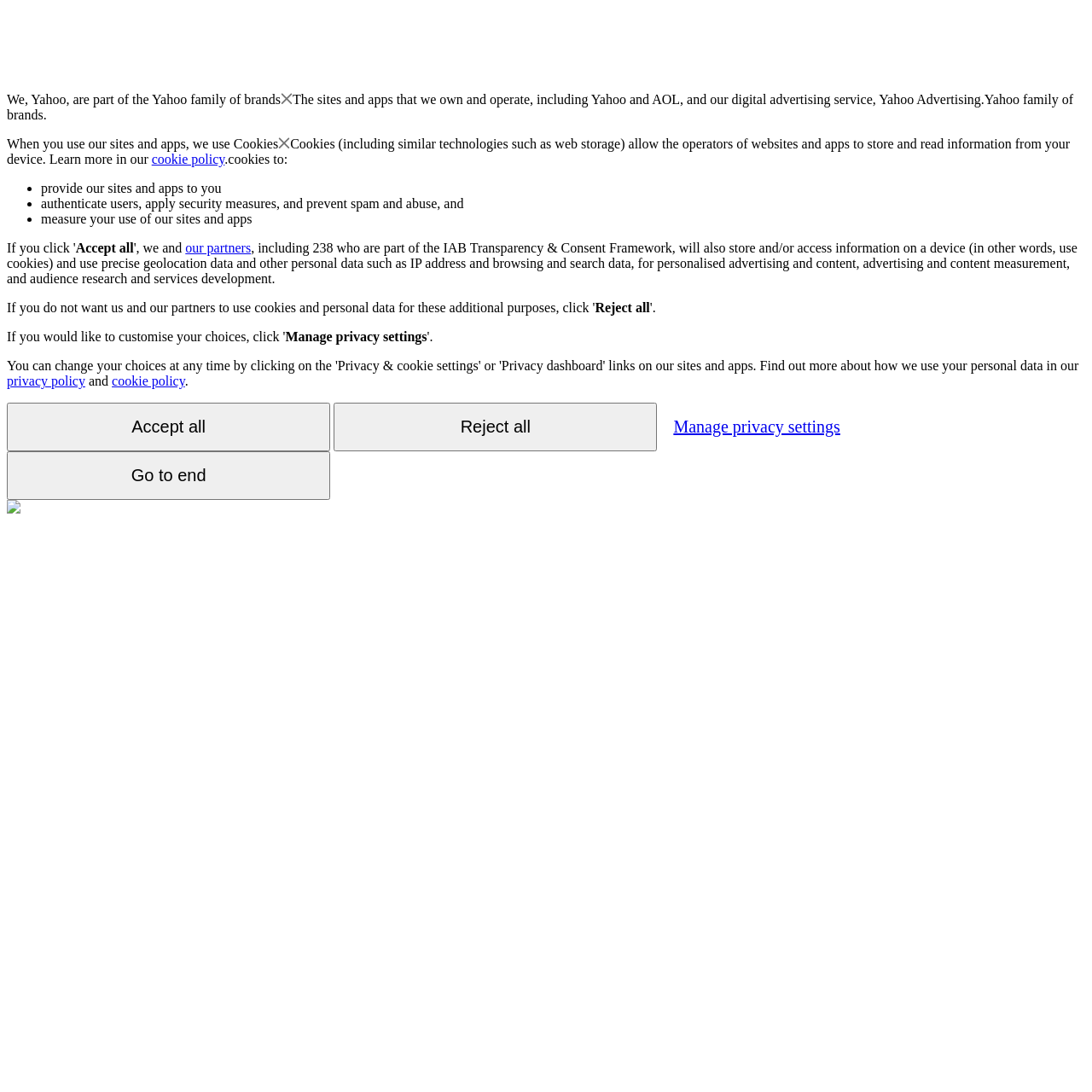Bounding box coordinates are to be given in the format (top-left x, top-left y, bottom-right x, bottom-right y). All values must be floating point numbers between 0 and 1. Provide the bounding box coordinate for the UI element described as: cookie policy

[0.102, 0.342, 0.169, 0.355]